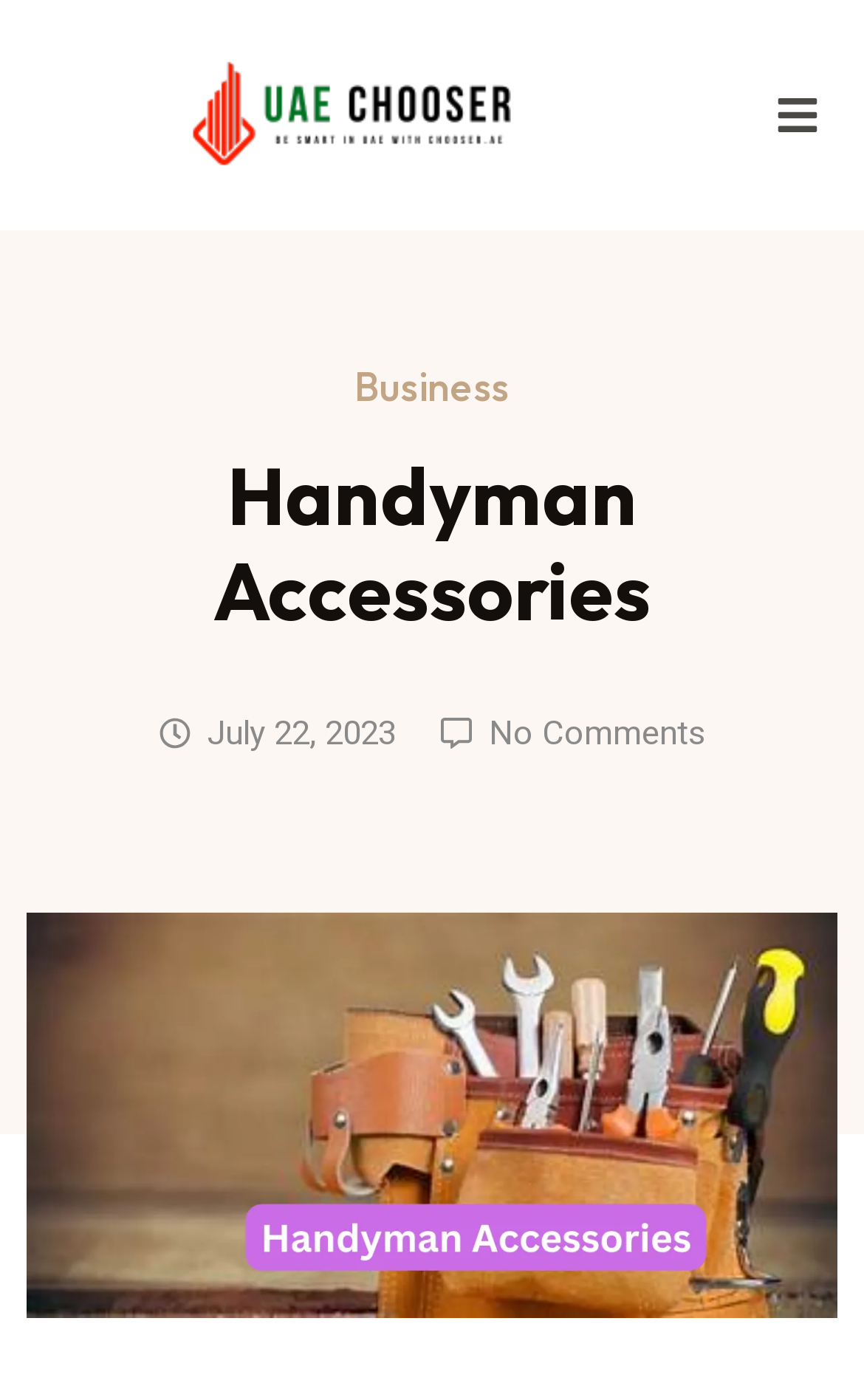Identify the bounding box for the UI element specified in this description: "alt="chooser.ae logo dubai"". The coordinates must be four float numbers between 0 and 1, formatted as [left, top, right, bottom].

[0.205, 0.038, 0.615, 0.127]